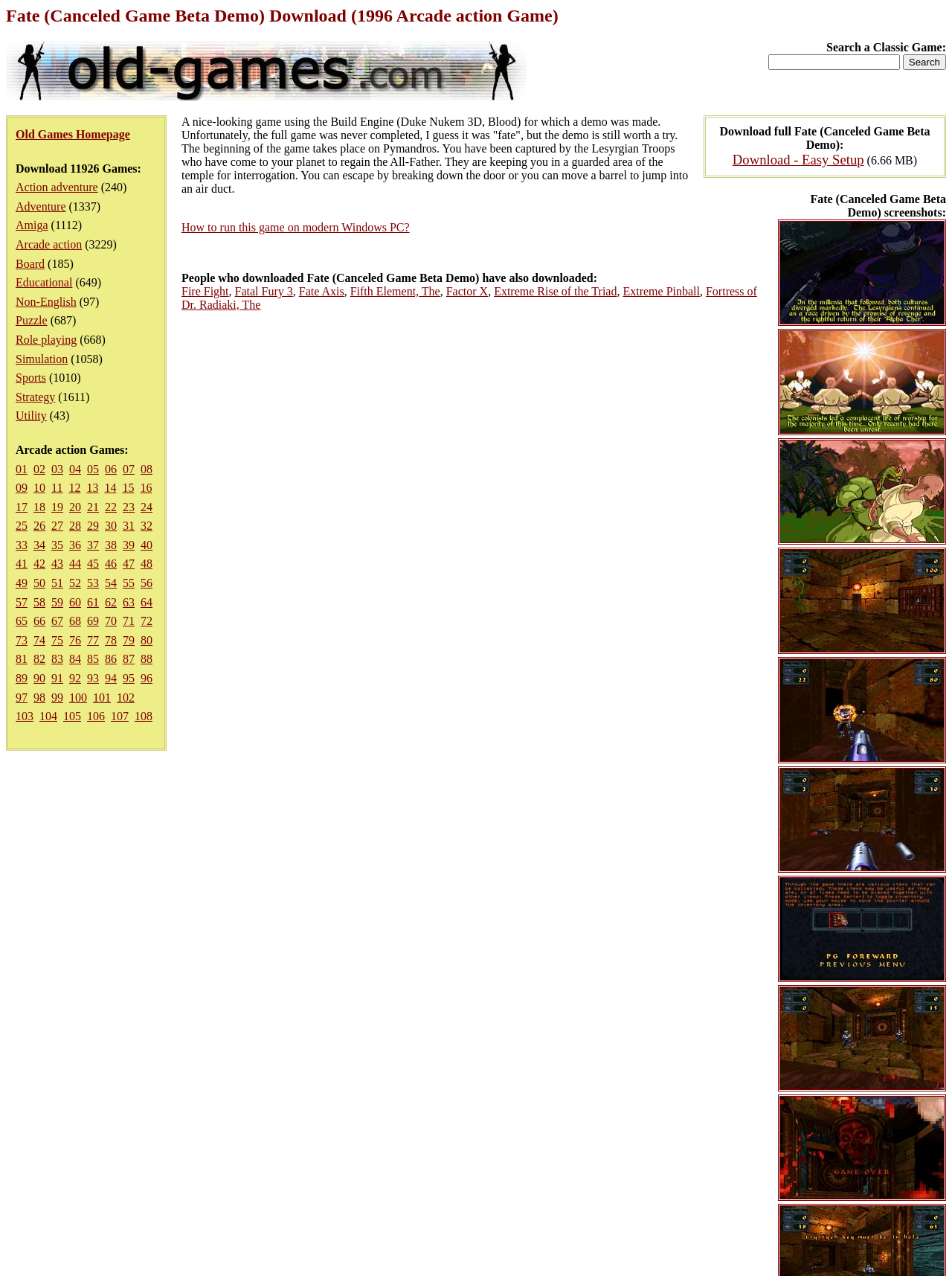What is the purpose of the search bar?
Make sure to answer the question with a detailed and comprehensive explanation.

The search bar is located at the top of the webpage, and it has a label 'Search a Classic Game:' next to it, indicating that users can input keywords to search for classic games.